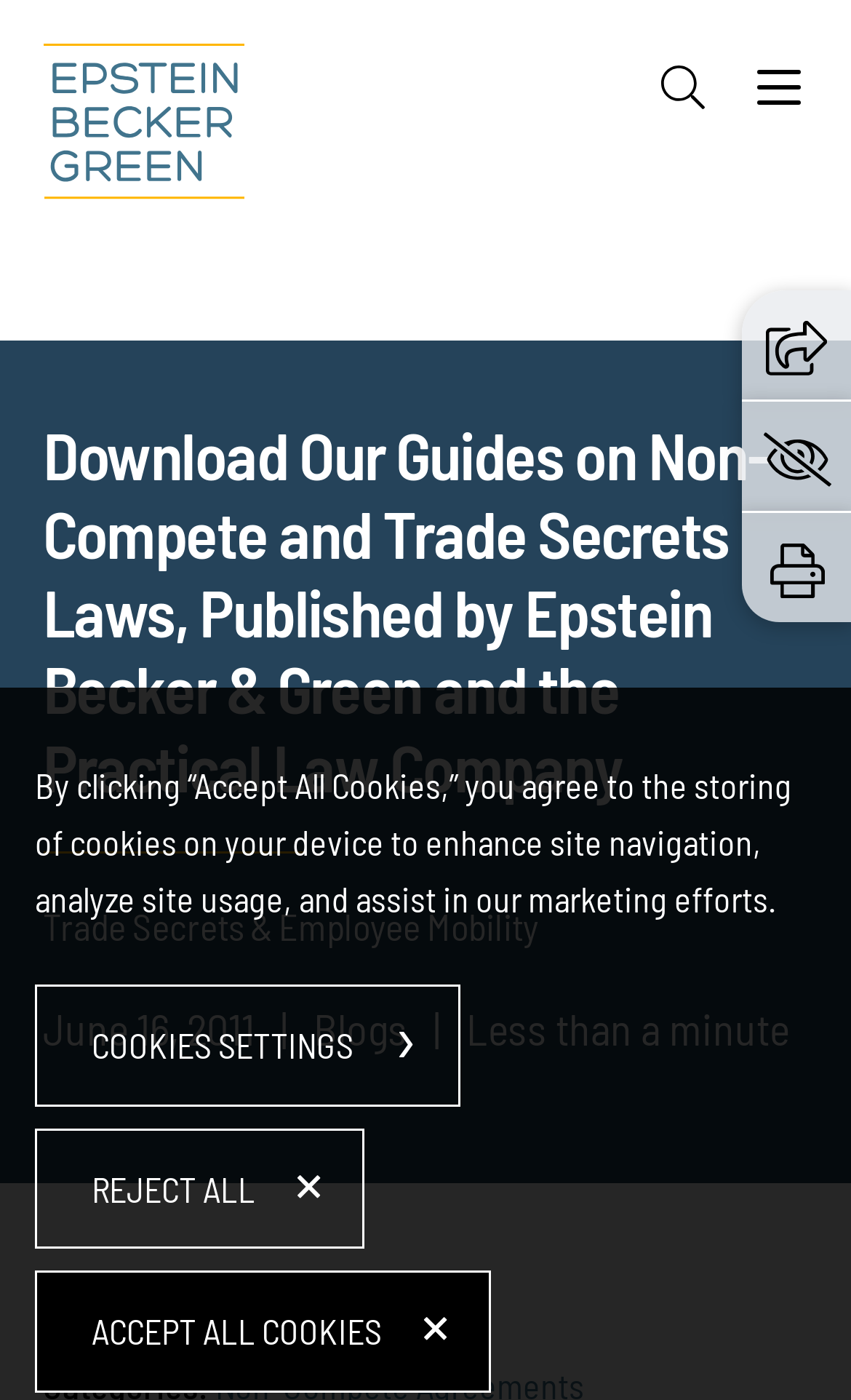From the given element description: "Search", find the bounding box for the UI element. Provide the coordinates as four float numbers between 0 and 1, in the order [left, top, right, bottom].

[0.776, 0.047, 0.827, 0.078]